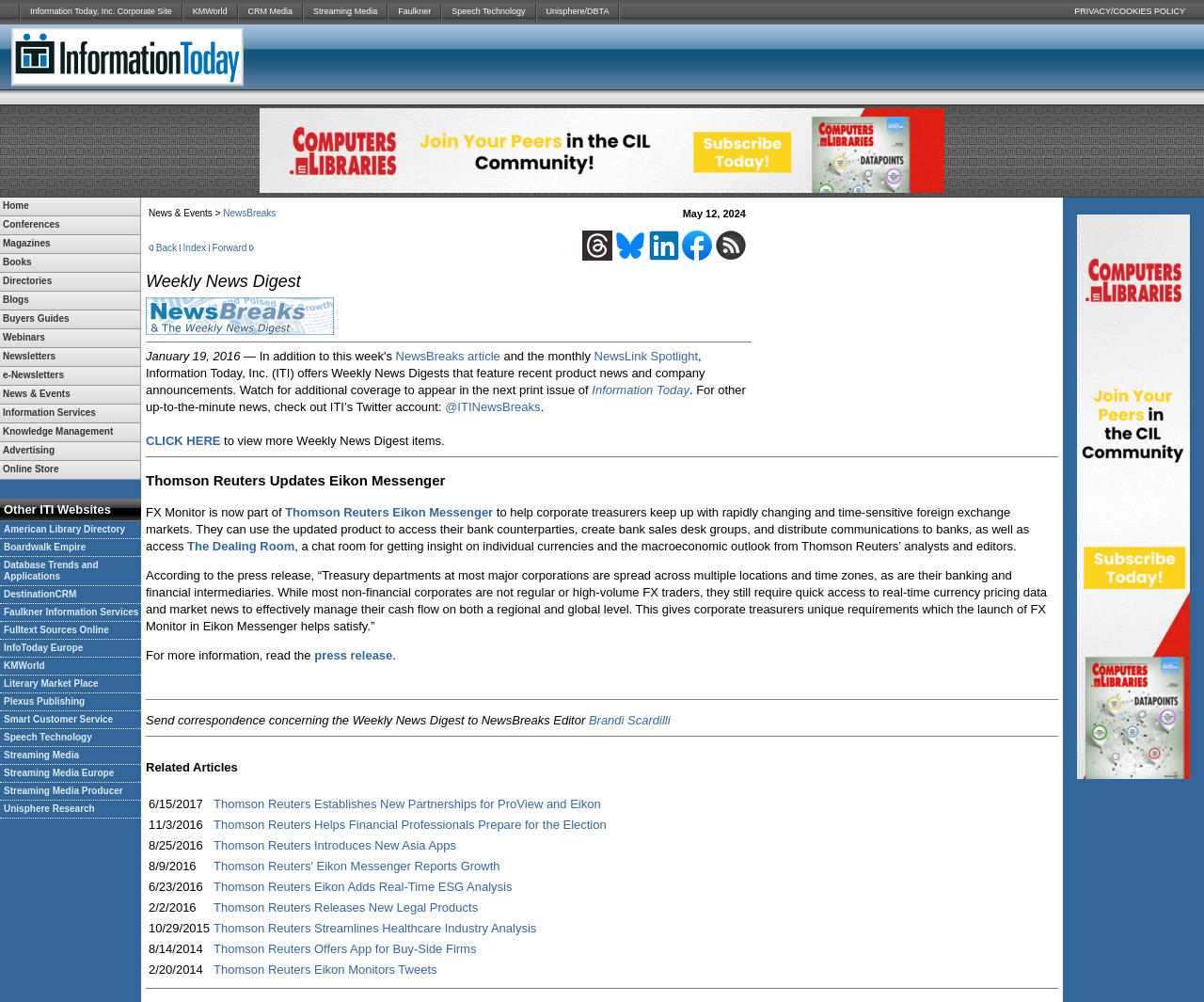What is the last item in the list of ITI websites? Observe the screenshot and provide a one-word or short phrase answer.

Unisphere Research